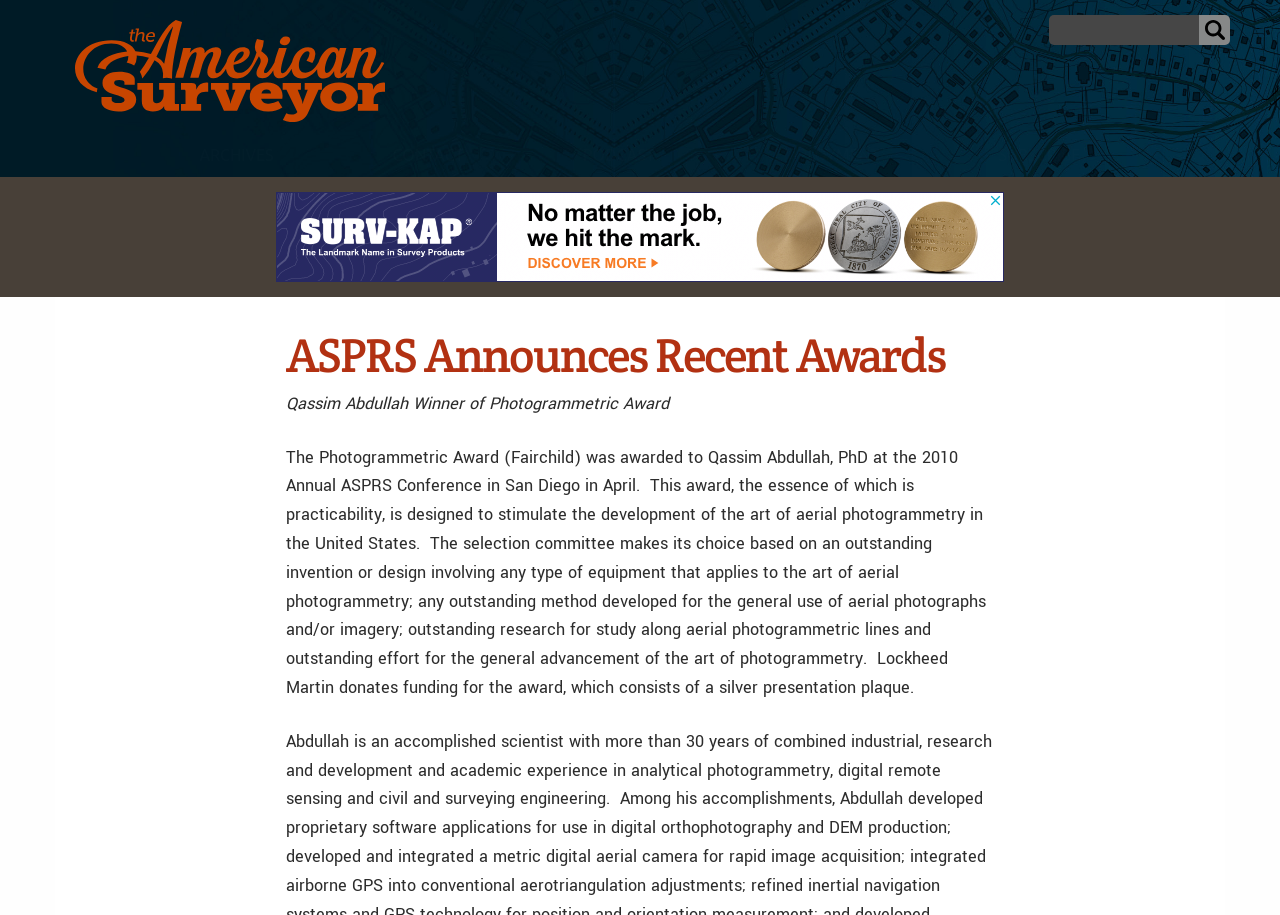What type of element is at the top right corner of the webpage?
Give a one-word or short phrase answer based on the image.

Search box